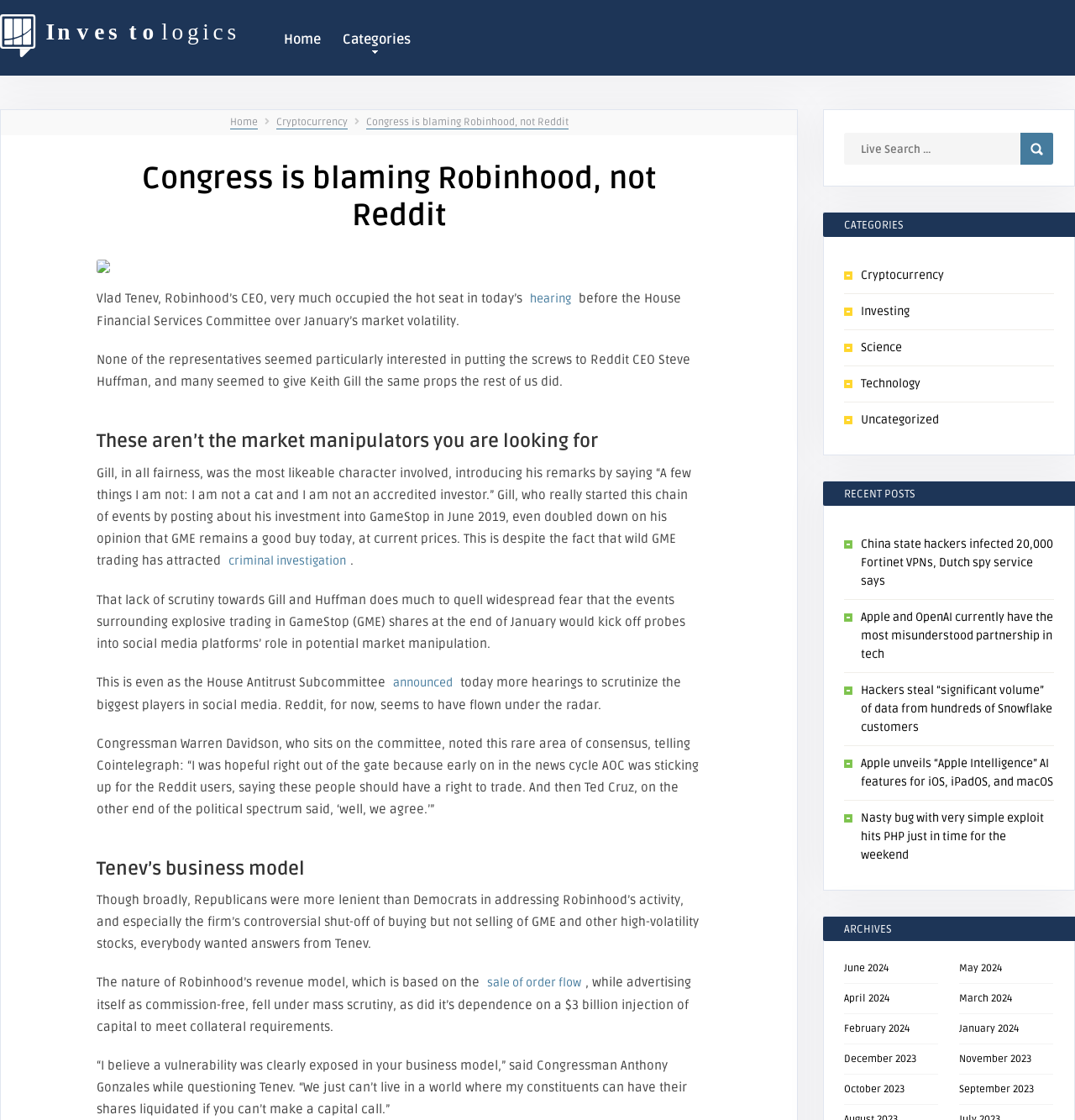Provide the bounding box coordinates of the HTML element described by the text: "sale of order flow".

[0.449, 0.87, 0.545, 0.884]